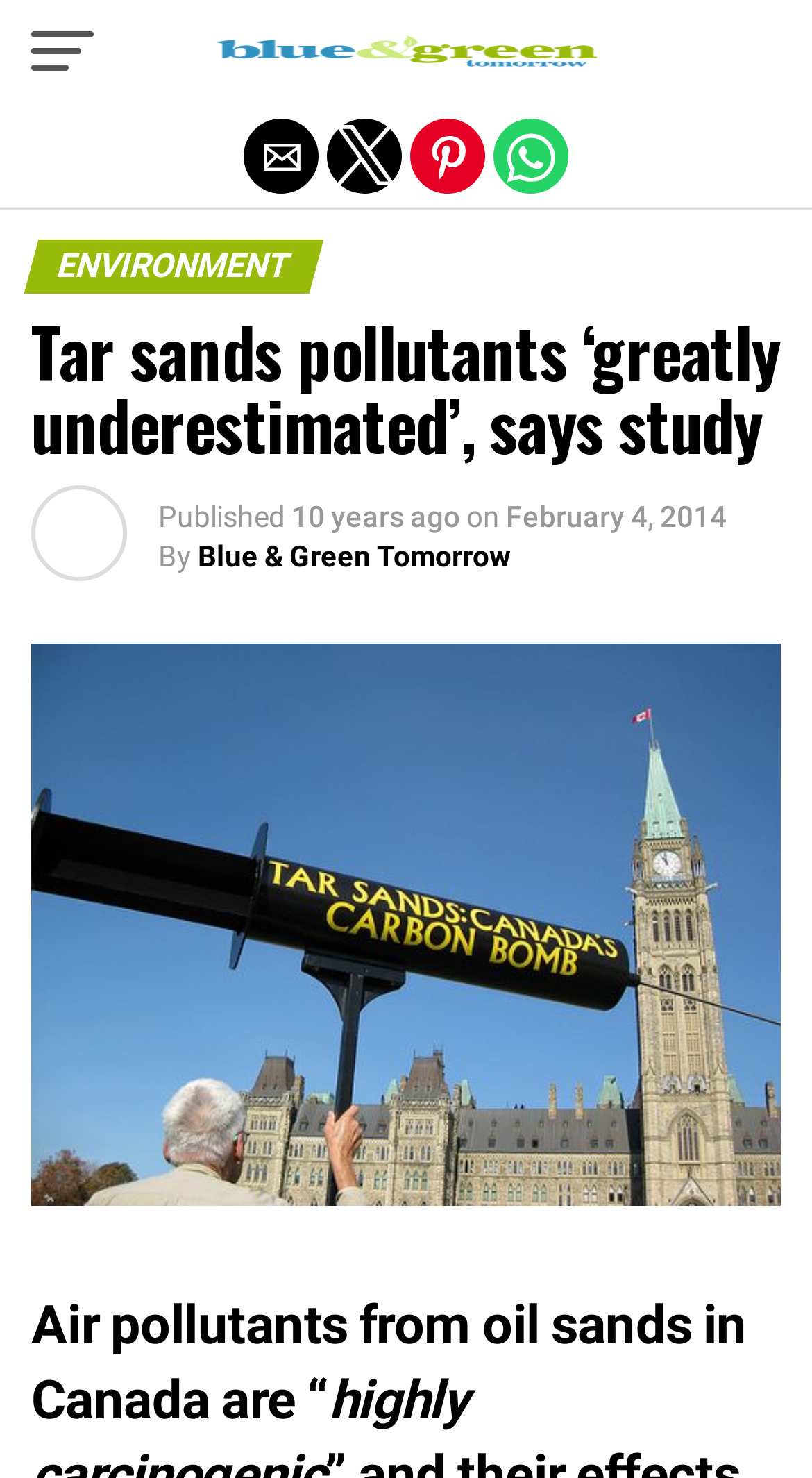What are the available sharing options?
Using the image, provide a detailed and thorough answer to the question.

I found the sharing options by looking at the button elements 'Share by email', 'Share by twitter', 'Share by pinterest', and 'Share by whatsapp' which are siblings of each other.